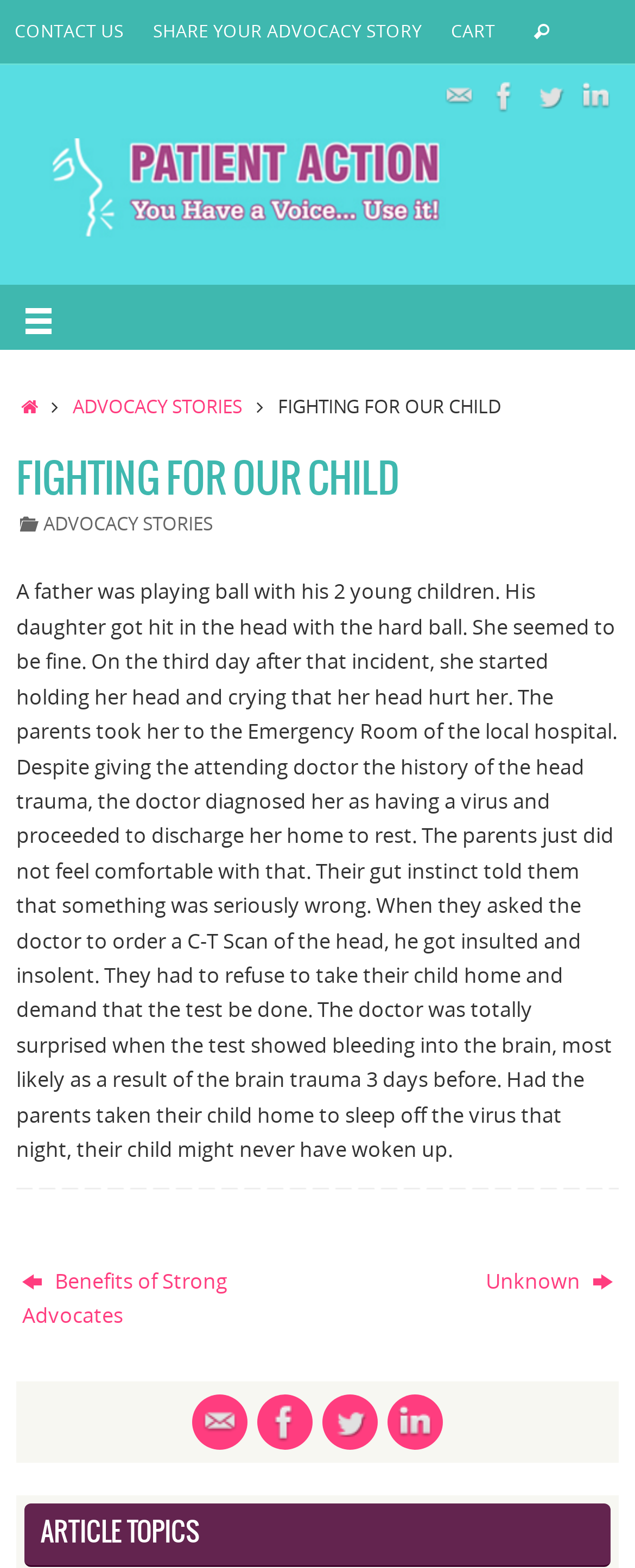How many columns are there in the layout table?
Refer to the screenshot and deliver a thorough answer to the question presented.

I analyzed the layout table at the bottom of the webpage and found that it has 4 columns, each containing a social media link and its corresponding icon.